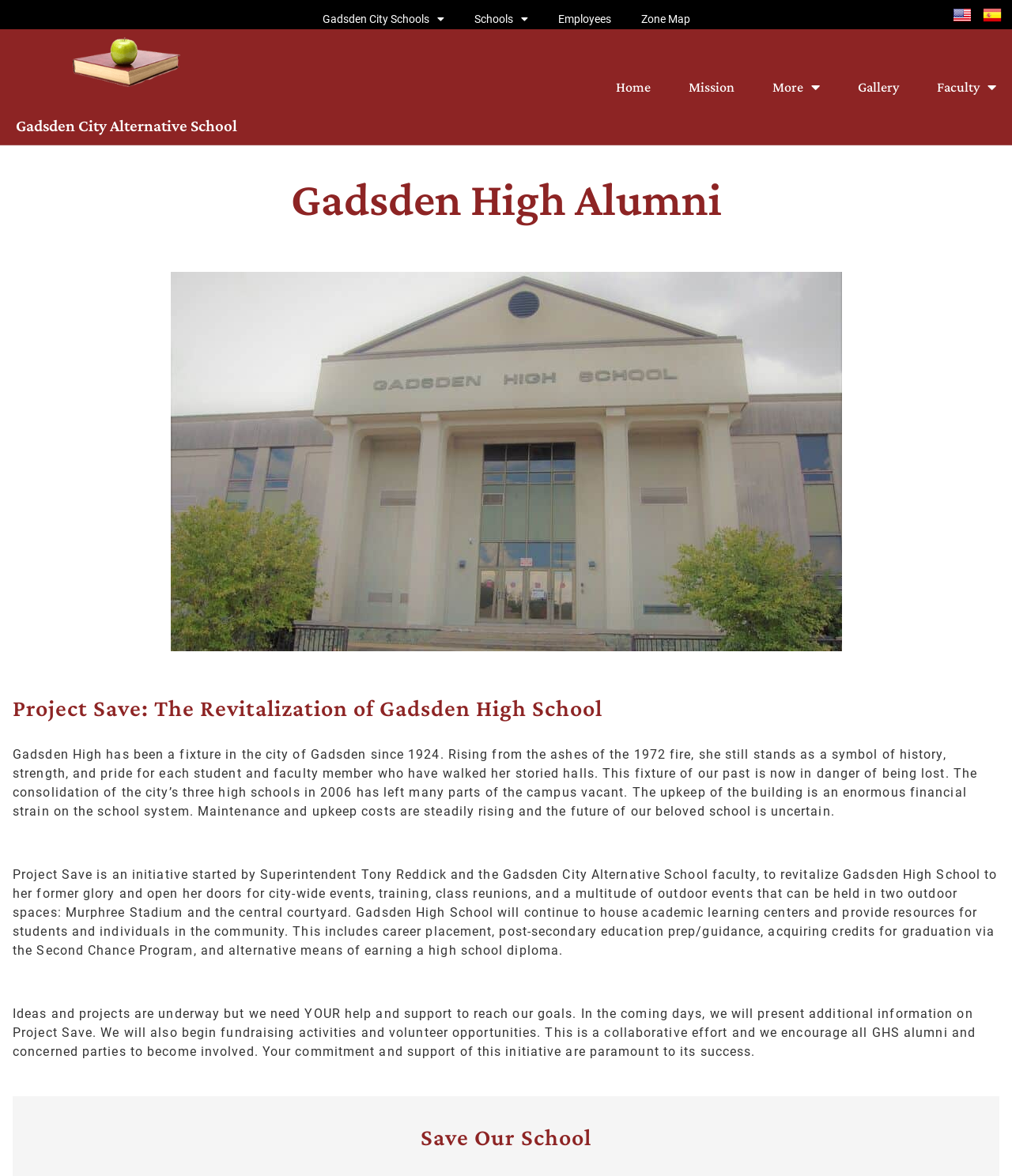For the given element description News, determine the bounding box coordinates of the UI element. The coordinates should follow the format (top-left x, top-left y, bottom-right x, bottom-right y) and be within the range of 0 to 1.

None